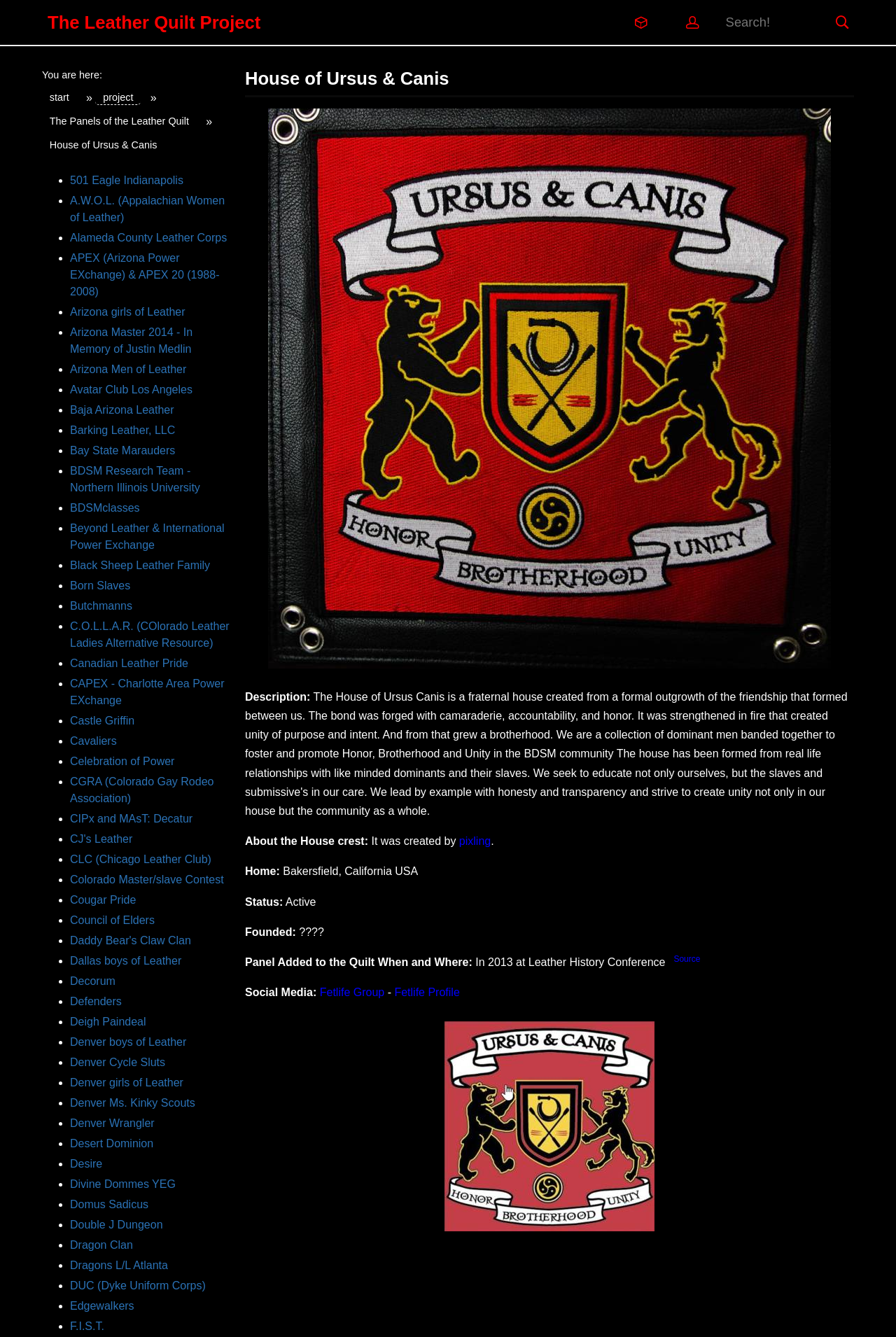Please identify the primary heading of the webpage and give its text content.

The Leather Quilt Project